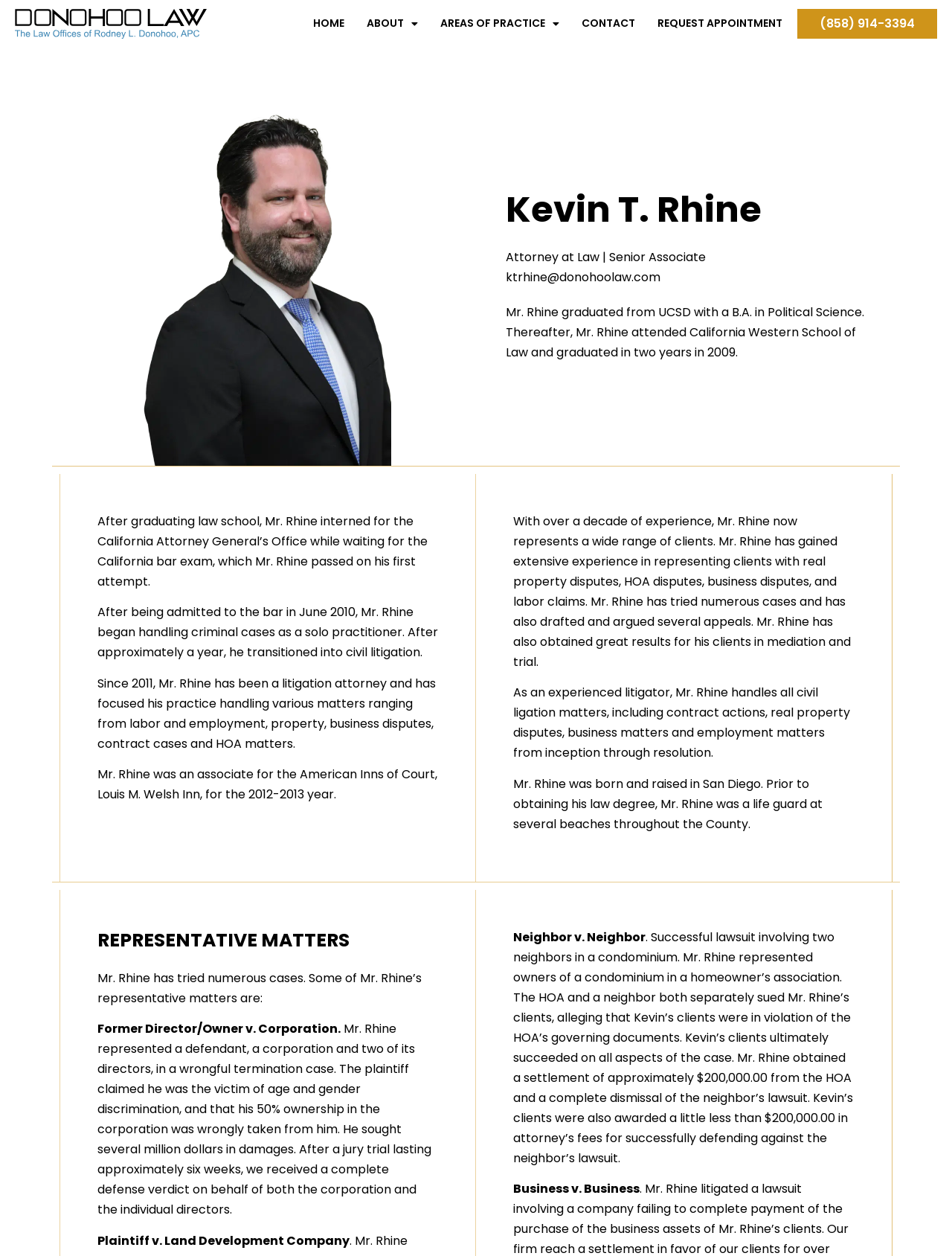What is the phone number displayed on the webpage?
Refer to the screenshot and deliver a thorough answer to the question presented.

The phone number is displayed as a button element with the text '(858) 914-3394', which is located at the top-right corner of the webpage.